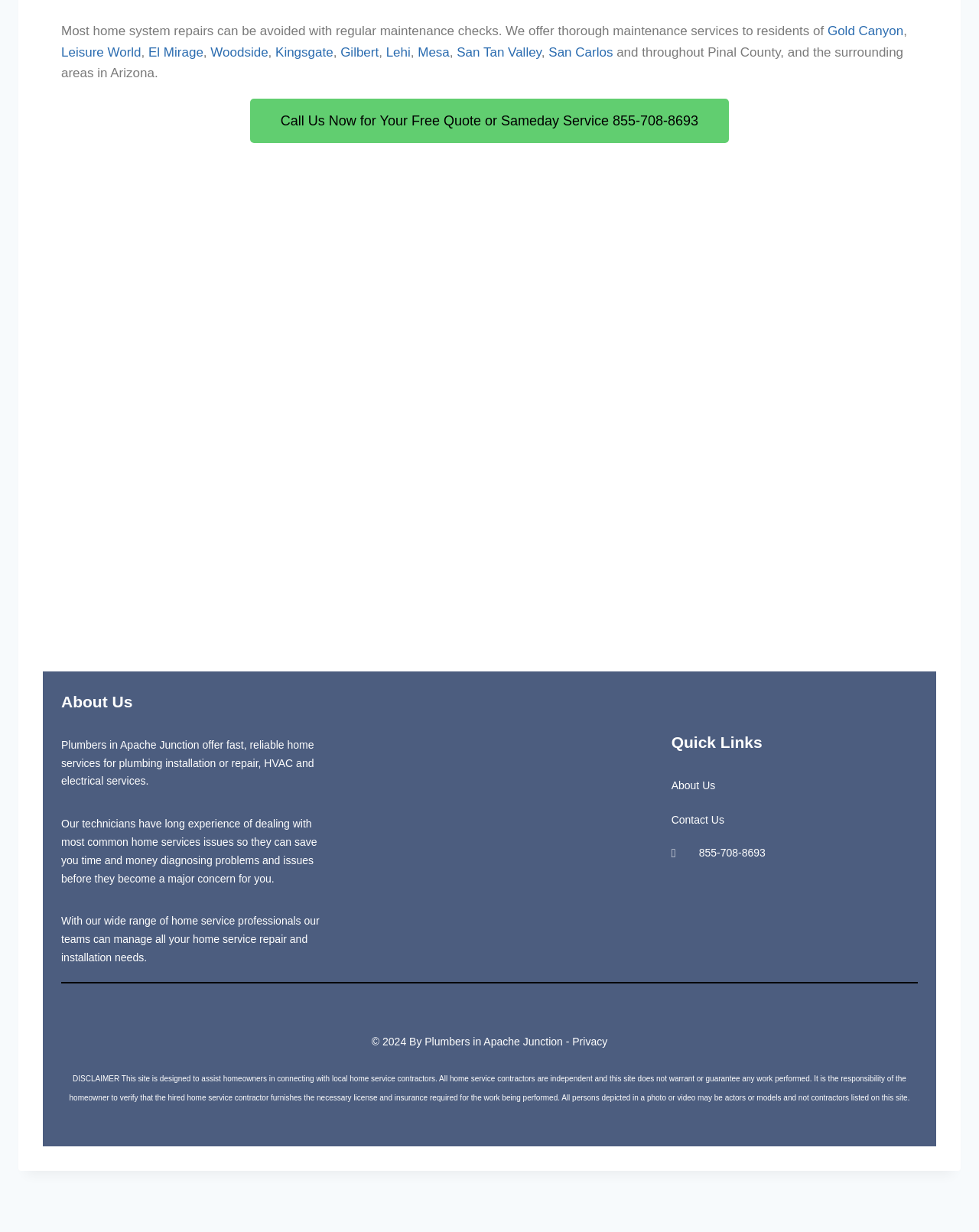Identify the bounding box coordinates of the area you need to click to perform the following instruction: "buy Fire Retardant FR Corrugated Plastic Sheeting online".

None